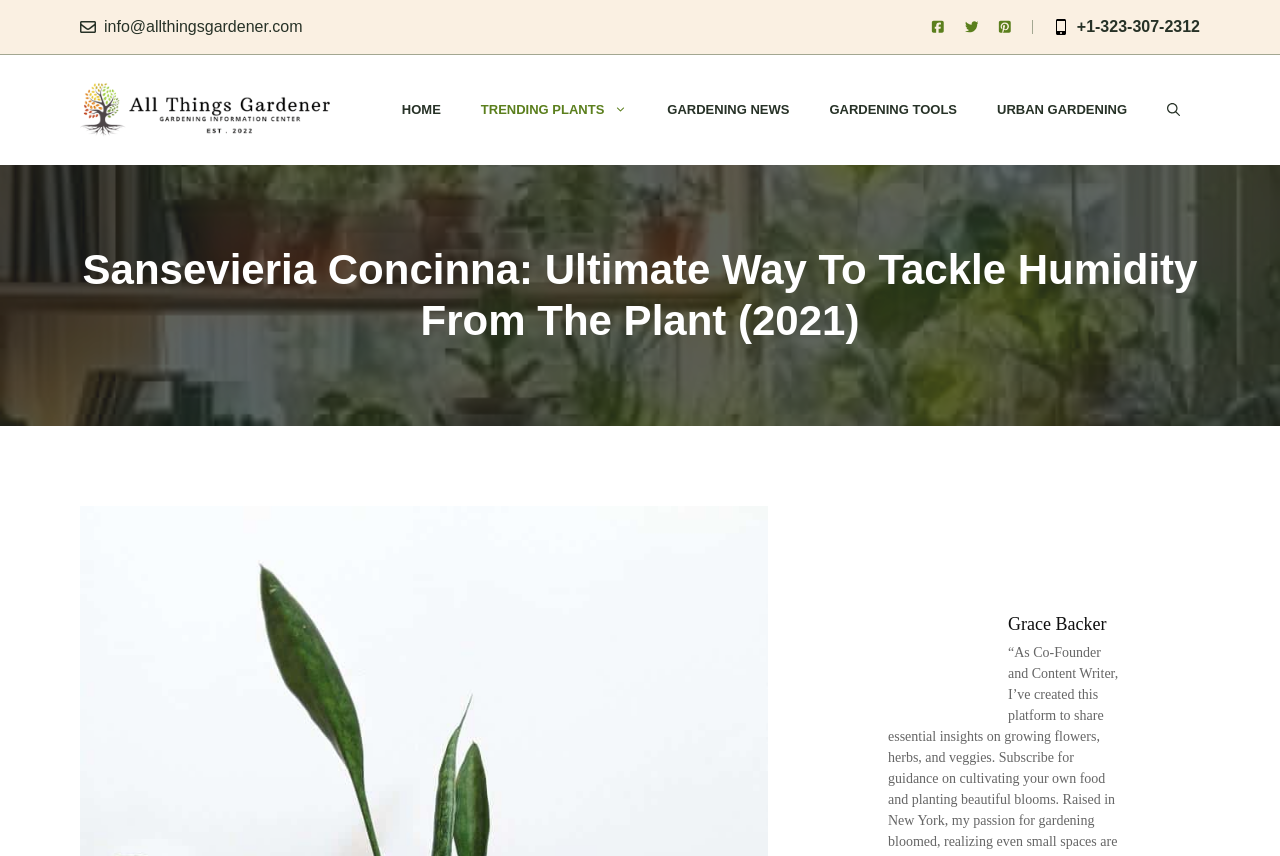Can you find and generate the webpage's heading?

Sansevieria Concinna: Ultimate Way To Tackle Humidity From The Plant (2021)